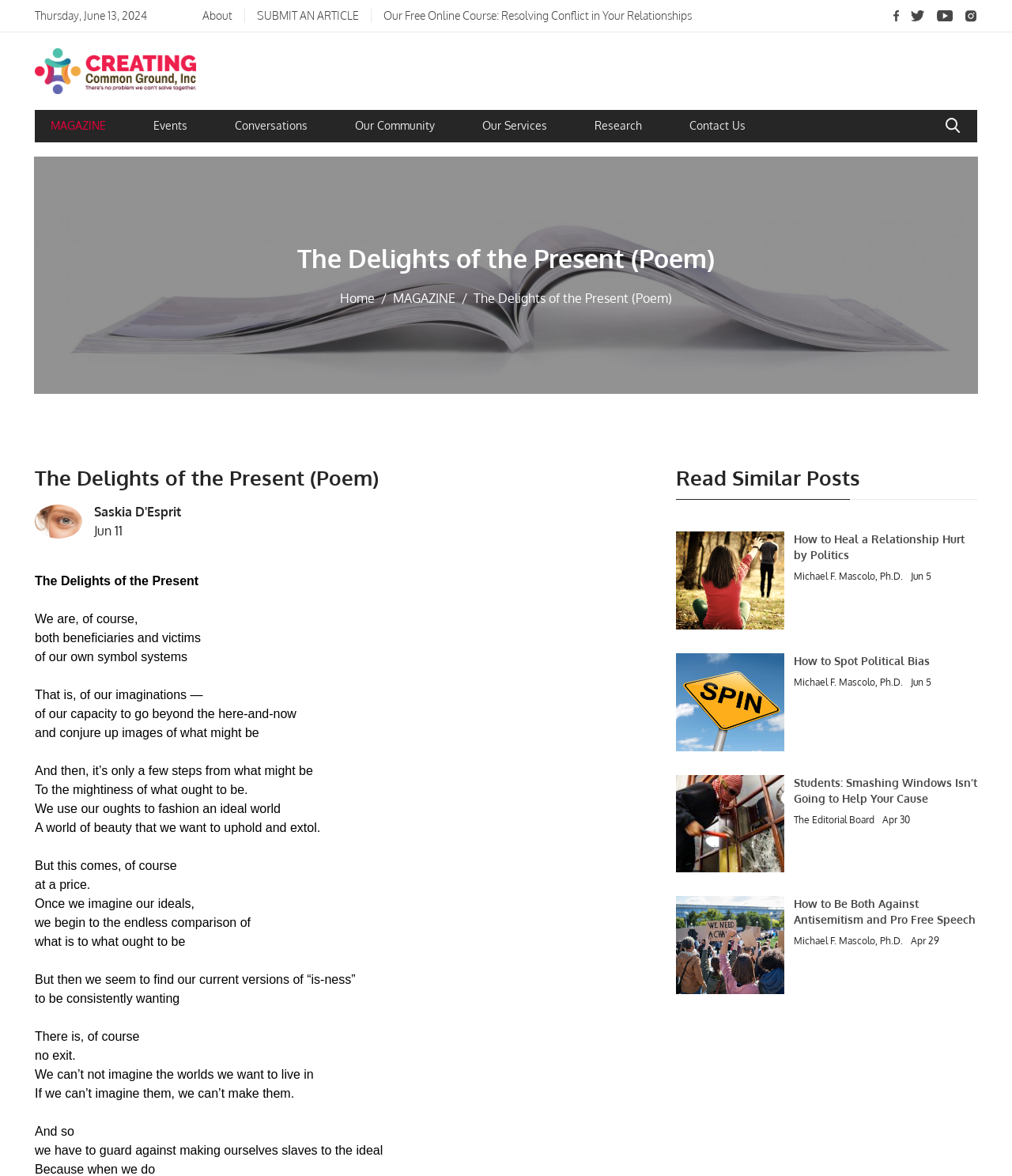Please find the bounding box coordinates of the element that you should click to achieve the following instruction: "View the 'MAGAZINE' section". The coordinates should be presented as four float numbers between 0 and 1: [left, top, right, bottom].

[0.05, 0.1, 0.105, 0.114]